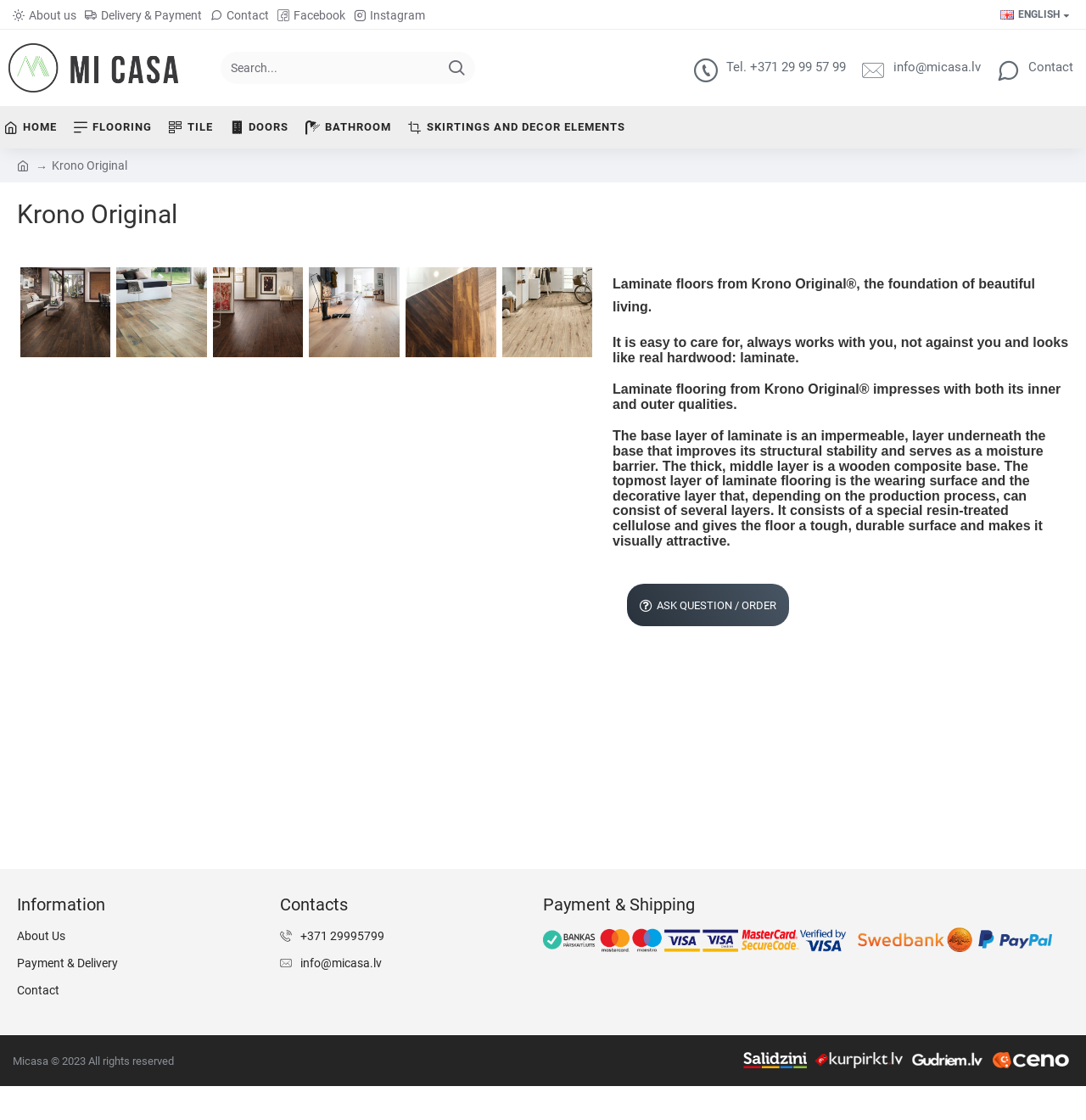Please provide a comprehensive answer to the question below using the information from the image: What is the company name?

The company name can be found in the top-left corner of the webpage, where it is written as 'Krono Original' in a heading element.